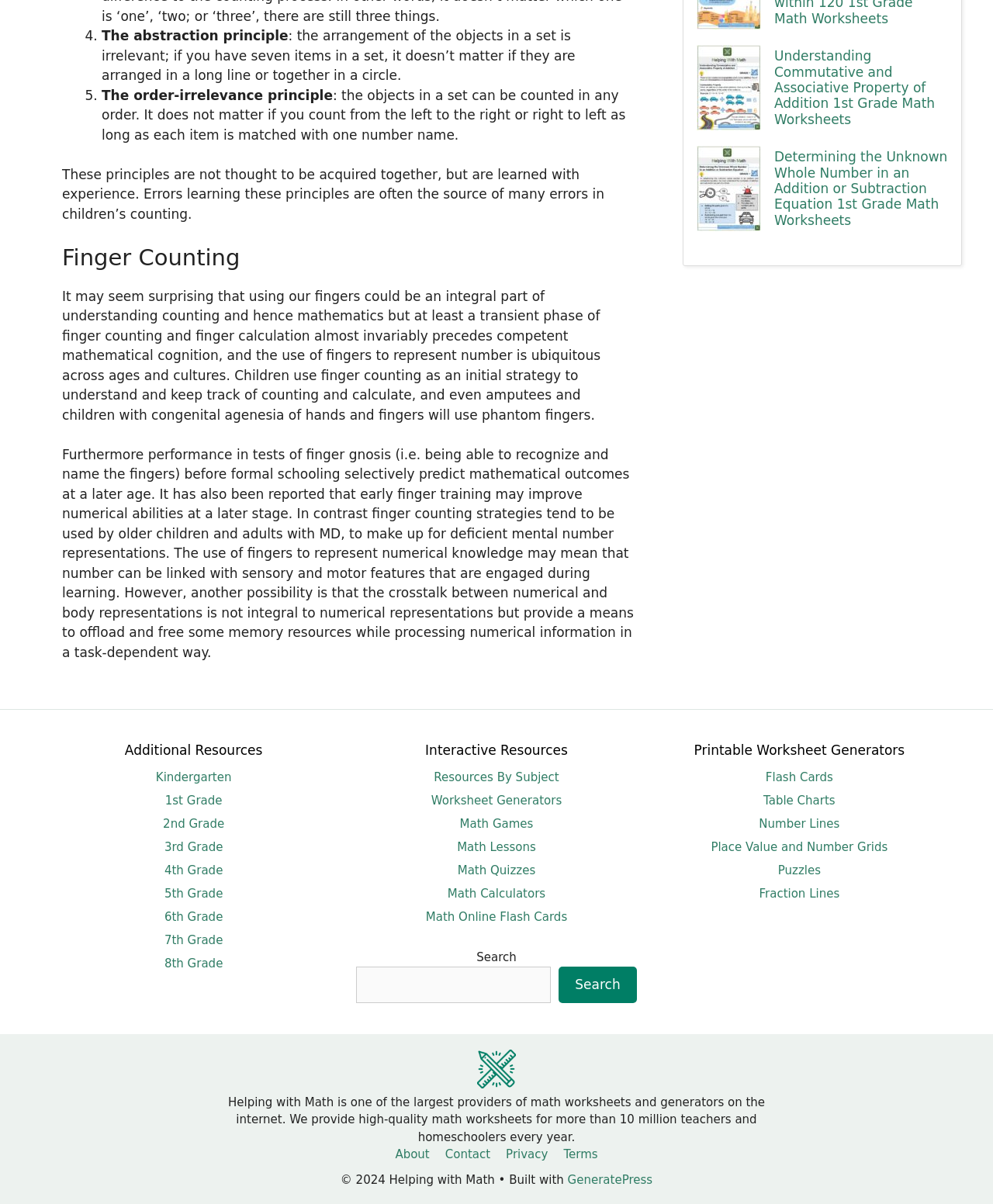What is the topic of the first link under 'Understanding Commutative and Associative Property of Addition 1st Grade Math Worksheets'?
Please provide a comprehensive answer based on the visual information in the image.

The first link under the heading 'Understanding Commutative and Associative Property of Addition 1st Grade Math Worksheets' is 'Solving Word Problems involving Addition and Subtraction of numbers within 120 1st Grade Math Worksheets'.